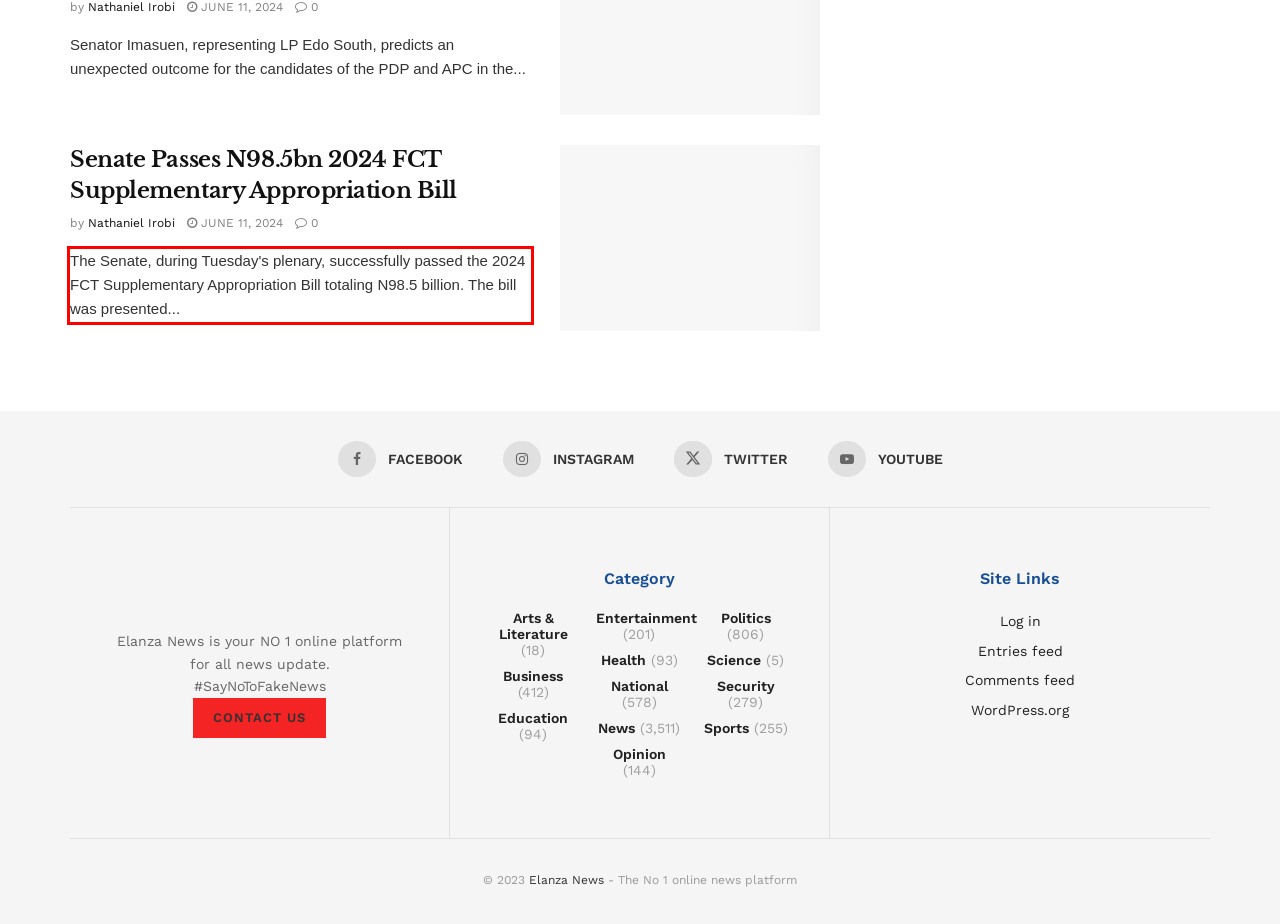From the given screenshot of a webpage, identify the red bounding box and extract the text content within it.

The Senate, during Tuesday's plenary, successfully passed the 2024 FCT Supplementary Appropriation Bill totaling N98.5 billion. The bill was presented...